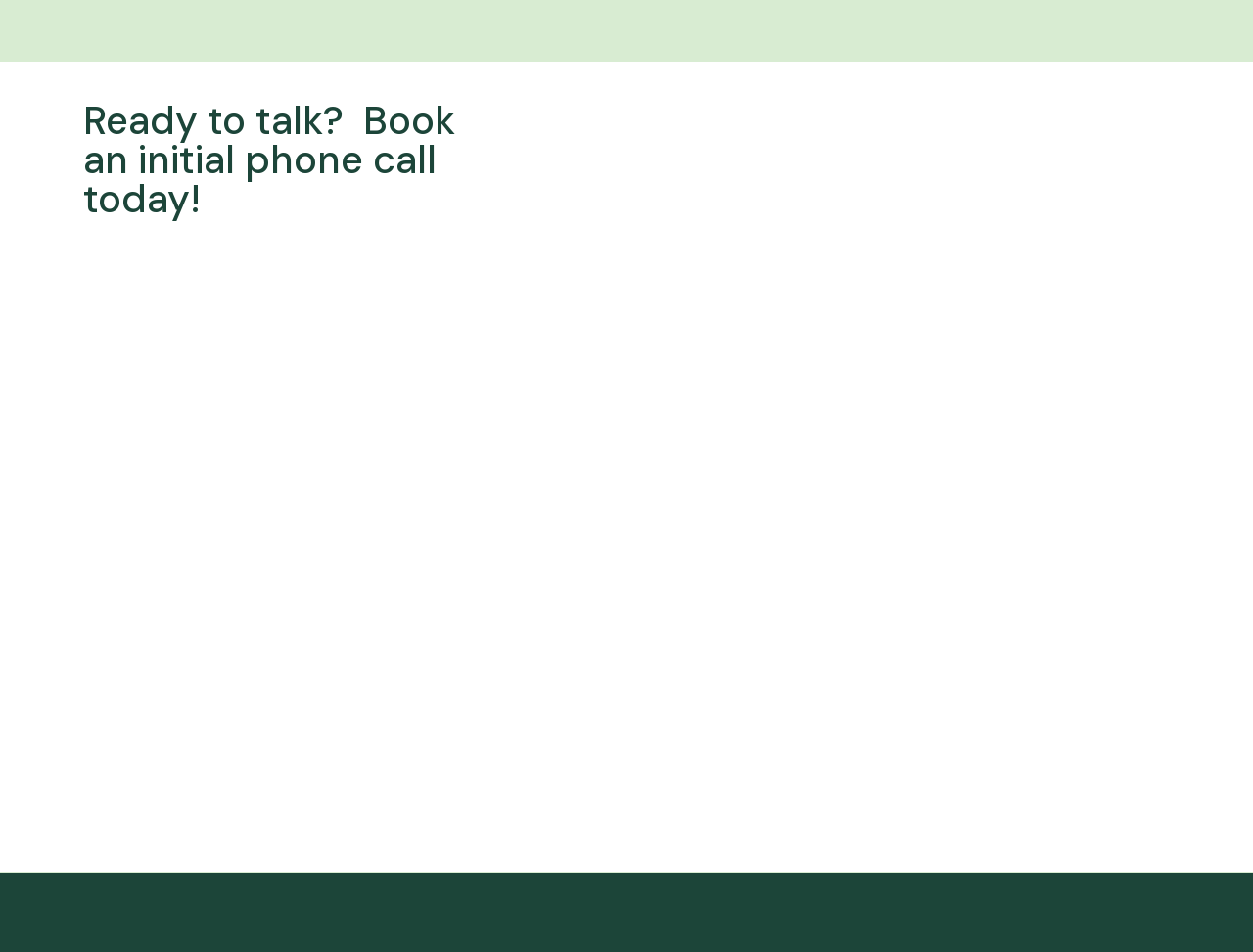Please examine the image and provide a detailed answer to the question: What is the company's phone number?

The company's phone number can be found in the contact information section, which is located in the iframe element. Specifically, it is mentioned in the heading 'Phone:' and also as a link '(08) 8388 7401'.